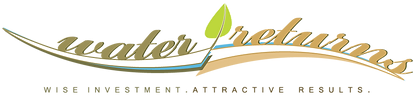Write a descriptive caption for the image, covering all notable aspects.

The image displays the logo of "Water Returns," a non-profit organization dedicated to promoting sustainable landscape practices. The logo features a stylized design with the words "water returns" in a flowing script, complemented by a green leaf symbolizing growth and environmental consciousness. Below the main title, the tagline "WISE INVESTMENT. ATTRACTIVE RESULTS." emphasizes the organization's commitment to both ecological responsibility and aesthetic landscaping benefits. This logo embodies Water Returns' mission to assist property owners and community associations in implementing effective water conservation strategies for sustainable landscapes.